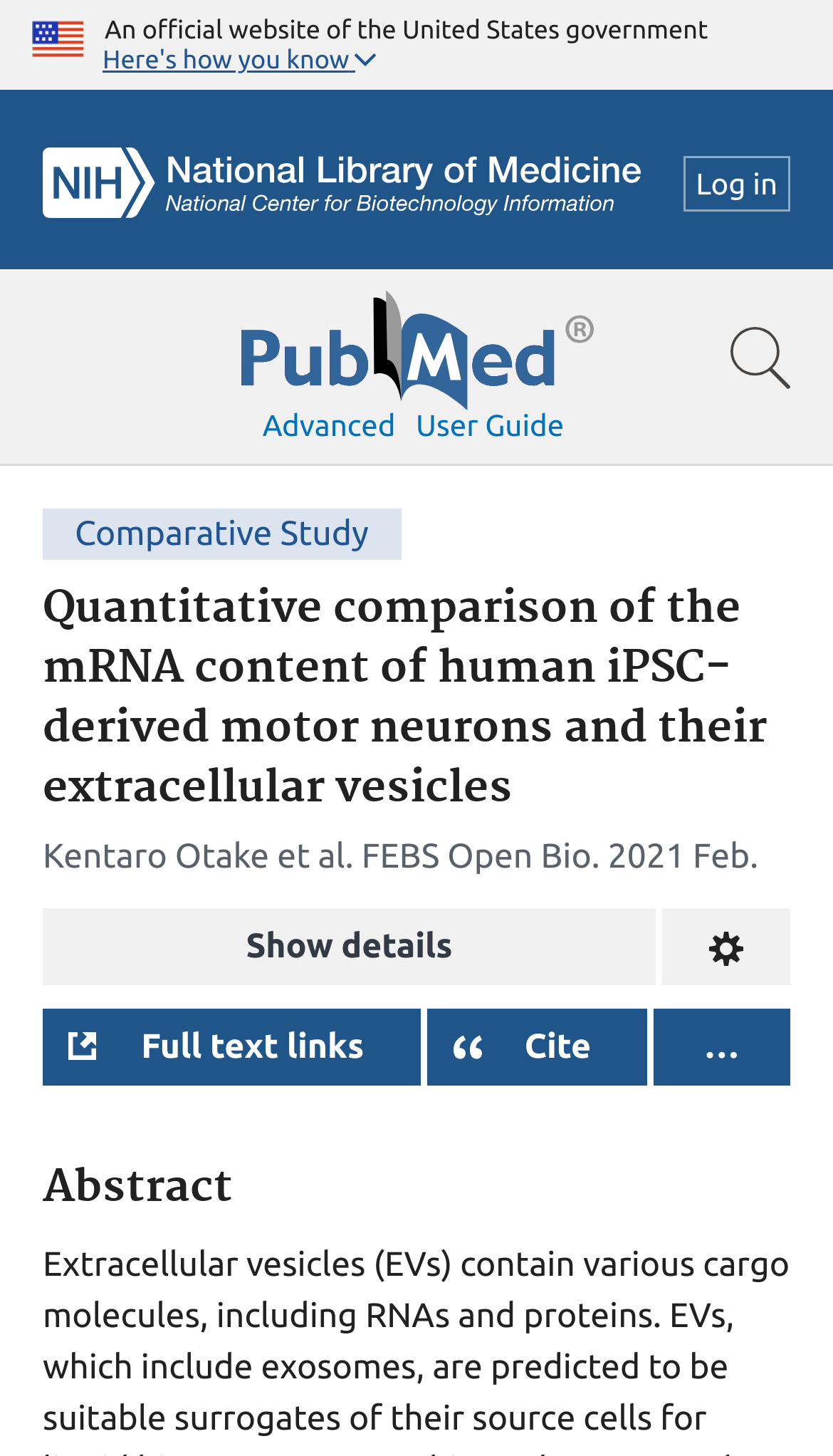Using the information in the image, could you please answer the following question in detail:
What is the purpose of the 'Show details' button?

The answer can be inferred from the presence of the 'Show details' button next to the study's title. The button's purpose is likely to provide more information about the study, such as its methodology, results, and conclusions.